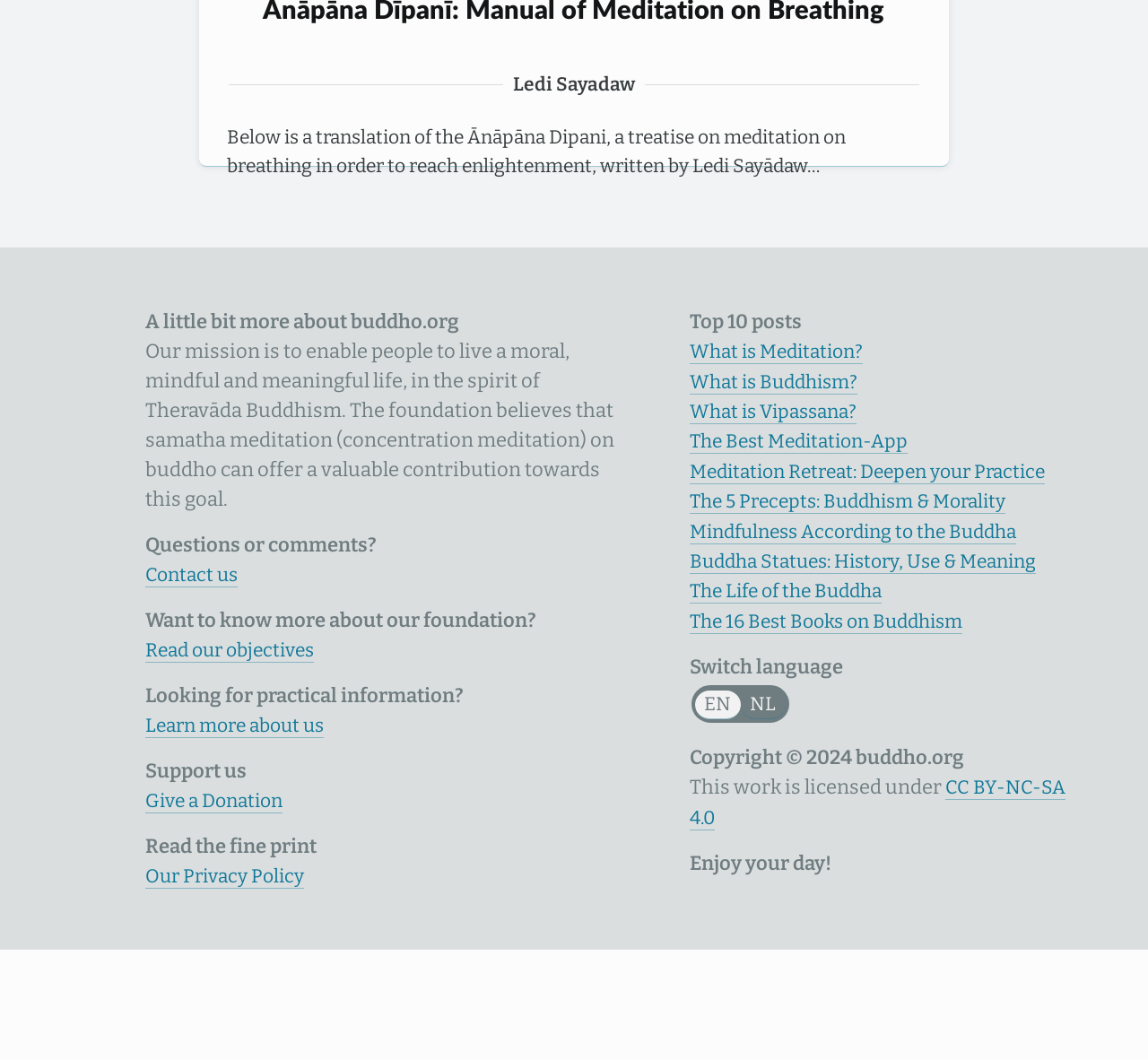Identify the bounding box coordinates for the region to click in order to carry out this instruction: "Give a Donation". Provide the coordinates using four float numbers between 0 and 1, formatted as [left, top, right, bottom].

[0.126, 0.848, 0.254, 0.871]